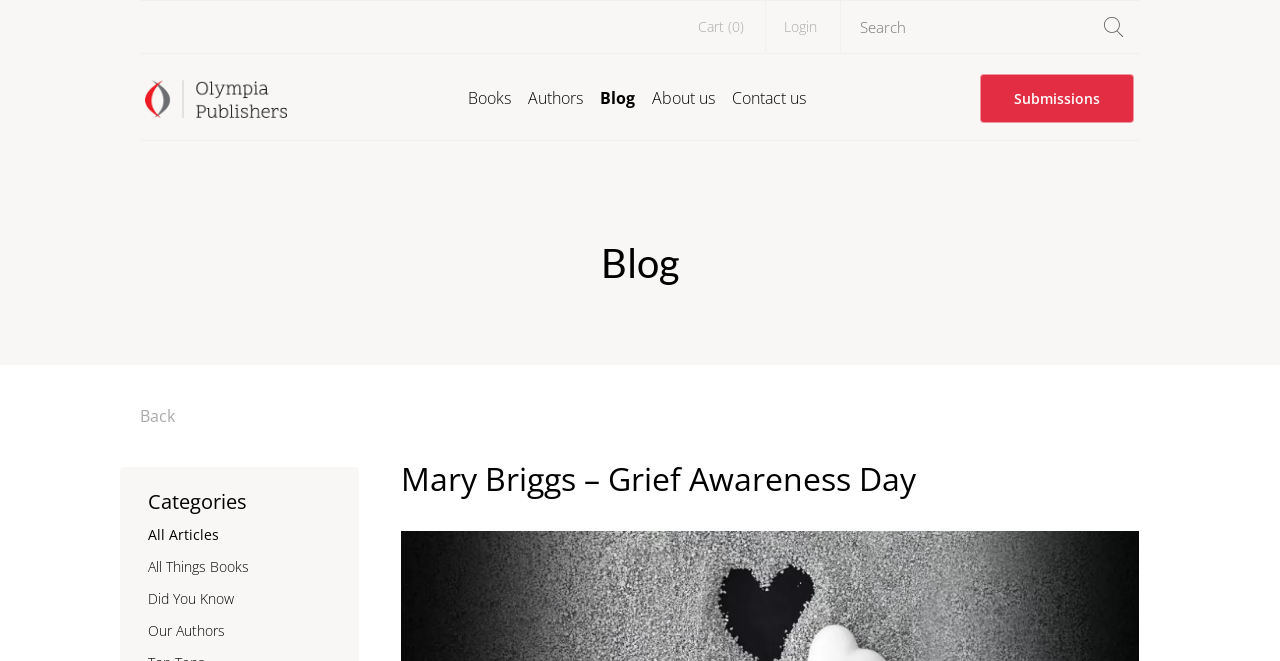Generate the text content of the main headline of the webpage.

Mary Briggs – Grief Awareness Day